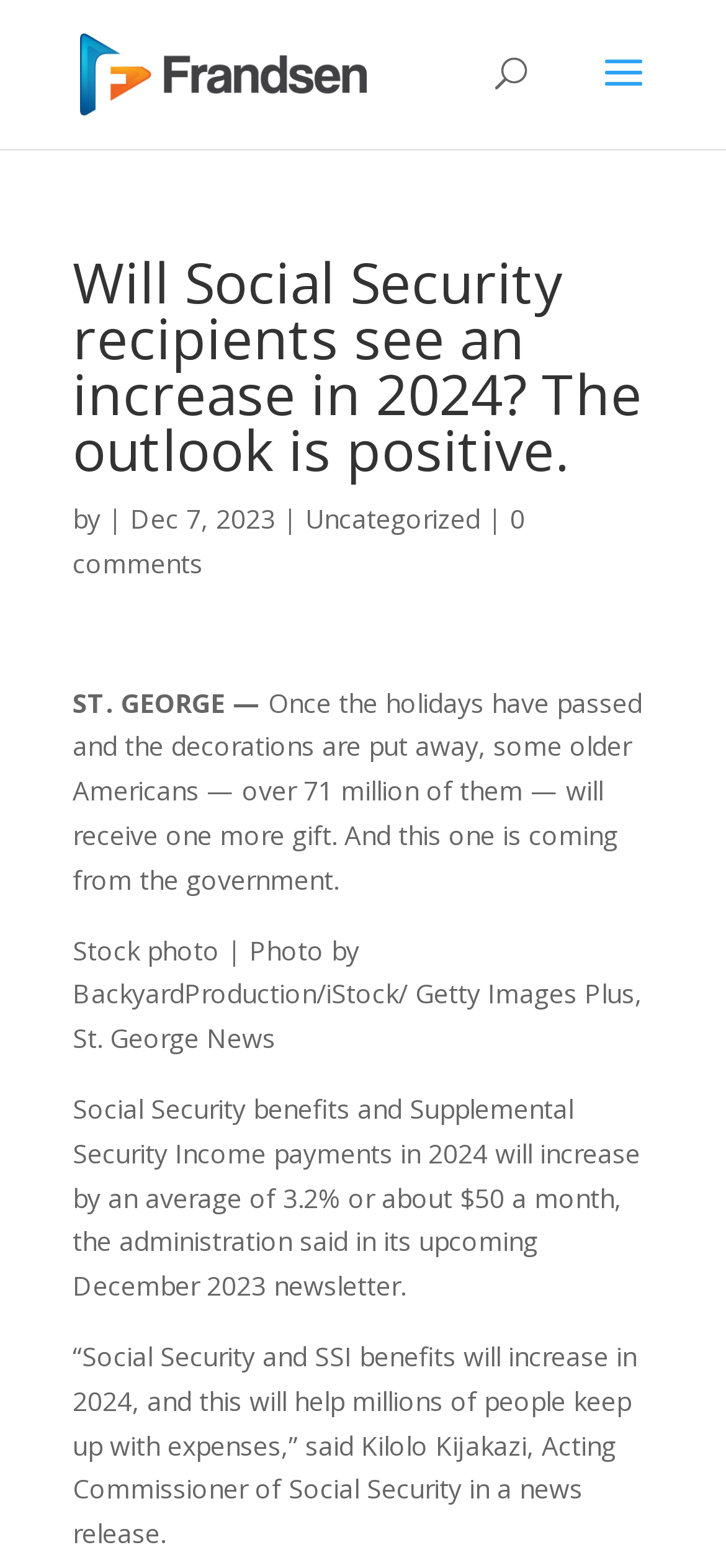What is the average increase in Social Security benefits in 2024? Please answer the question using a single word or phrase based on the image.

3.2%